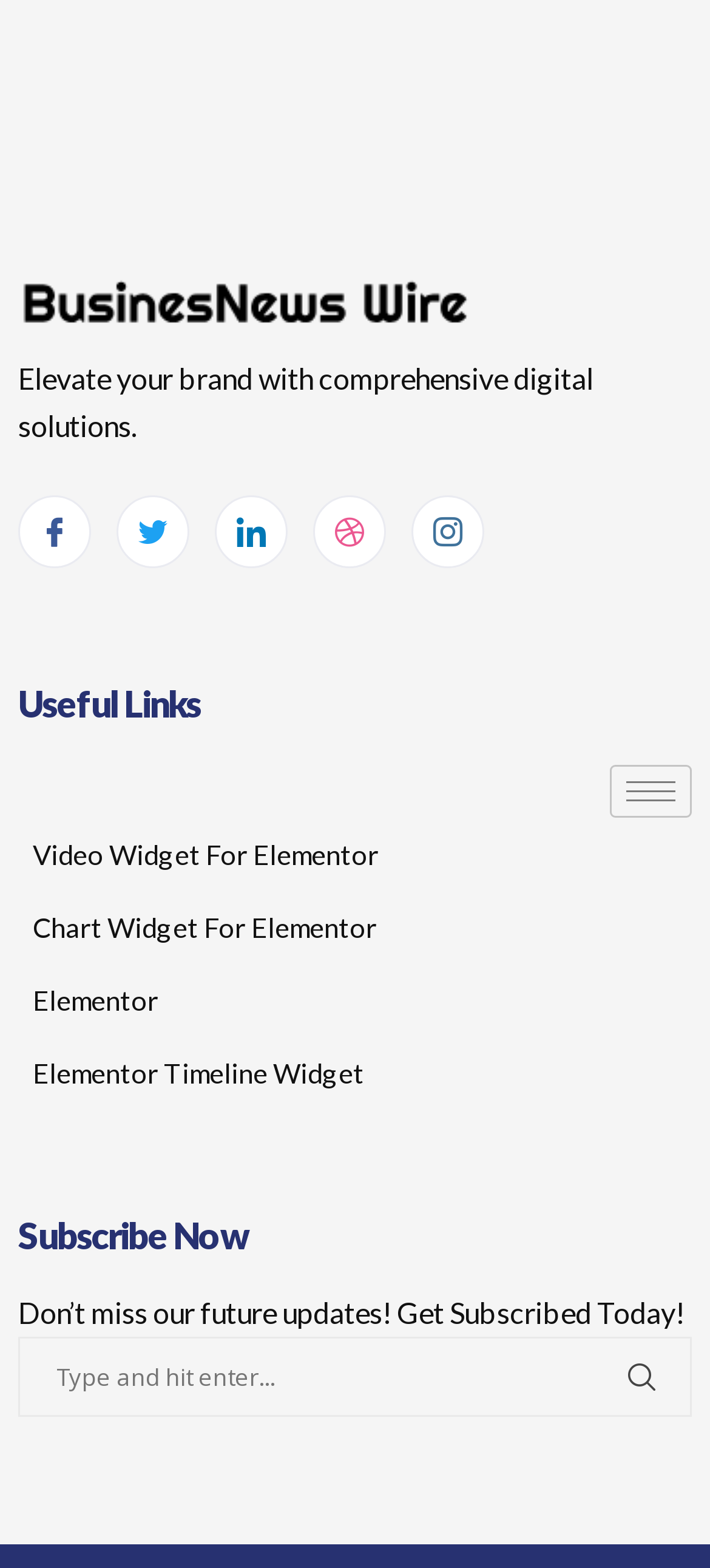Find and specify the bounding box coordinates that correspond to the clickable region for the instruction: "Open the hamburger menu".

[0.859, 0.487, 0.974, 0.521]